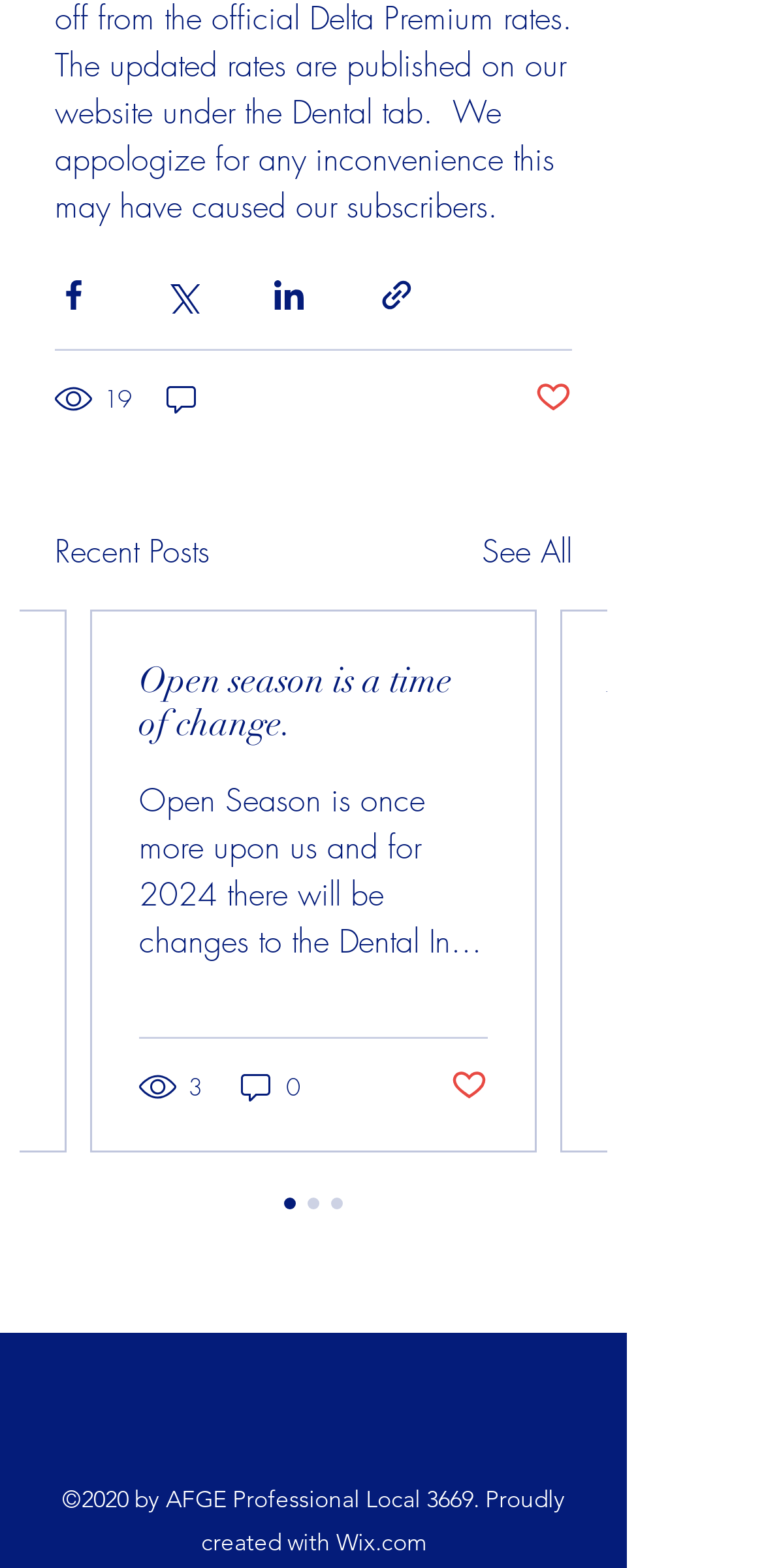From the webpage screenshot, predict the bounding box coordinates (top-left x, top-left y, bottom-right x, bottom-right y) for the UI element described here: aria-label="Share via Twitter"

[0.213, 0.176, 0.262, 0.2]